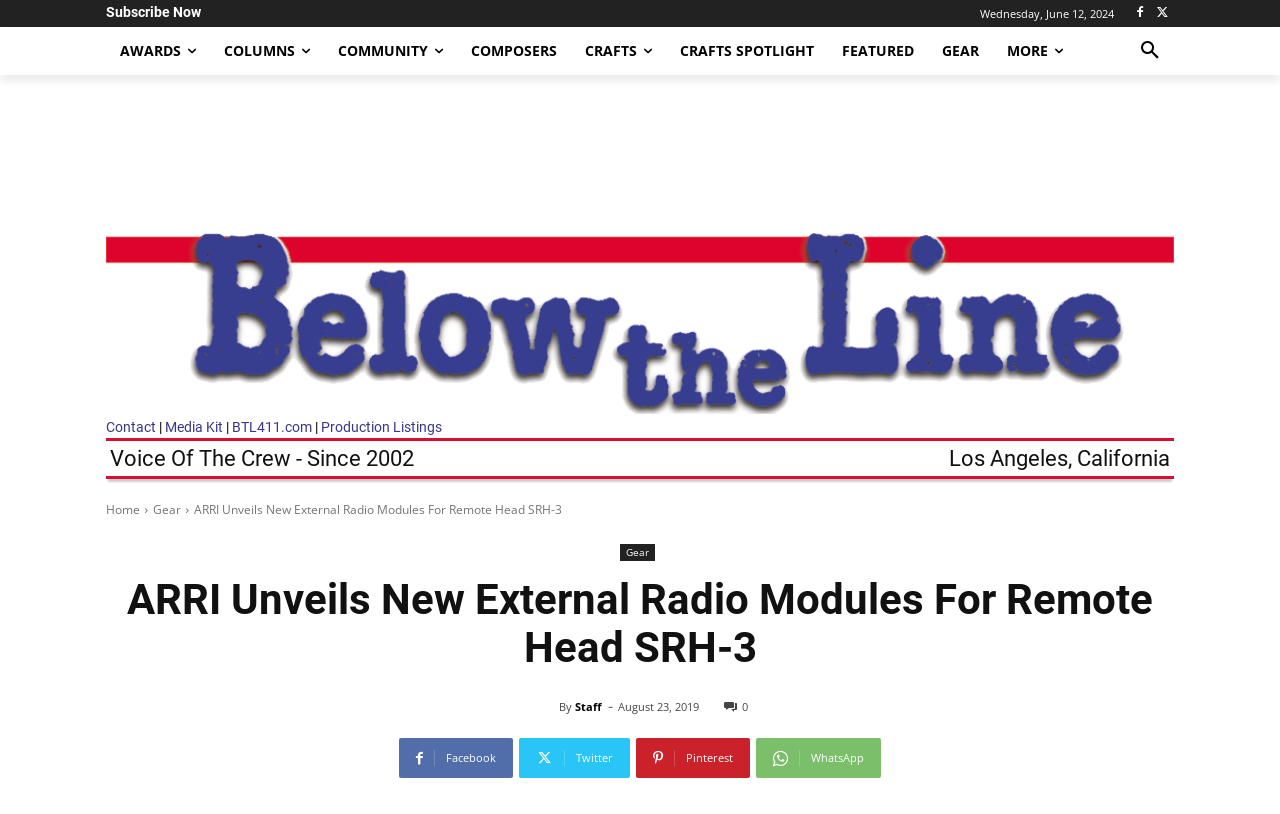Please identify the bounding box coordinates of where to click in order to follow the instruction: "Visit the Home page".

[0.083, 0.616, 0.109, 0.637]